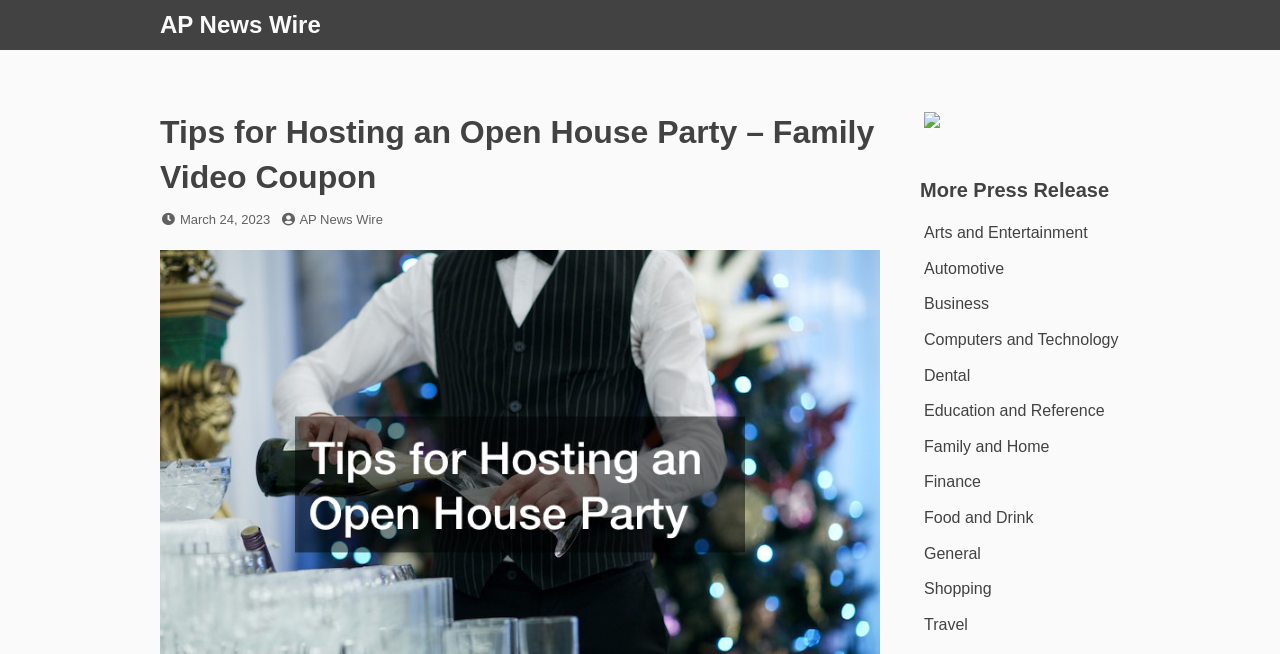Please identify the coordinates of the bounding box for the clickable region that will accomplish this instruction: "Browse More Press Release".

[0.719, 0.268, 0.875, 0.311]